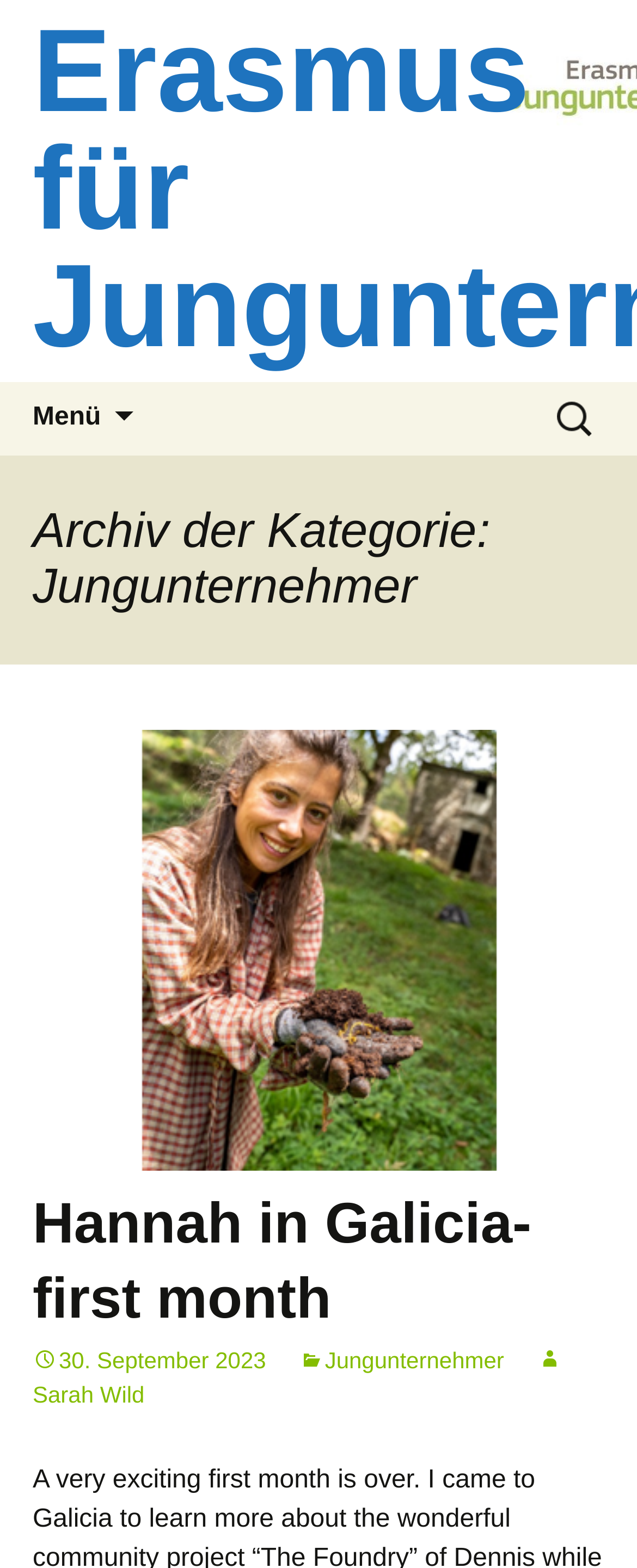Summarize the webpage in an elaborate manner.

The webpage is an archive page for "Jungunternehmer" (Young Entrepreneurs) related to the Erasmus program. At the top, there is a prominent heading "Erasmus für Jungunternehmer" which is also a link. Below this heading, there is a menu button labeled "Menü" with an icon, and a link "Zum Inhalt springen" (Skip to content) next to it. On the top right, there is a search bar with a label "Suche nach:" (Search for:) and a search box.

The main content of the page is divided into sections. The first section has a heading "Archiv der Kategorie: Jungunternehmer" (Archive of the category: Young Entrepreneurs). Below this heading, there are several article summaries, each with a heading, a link to the full article, and some metadata. The first article is titled "Hannah in Galicia- first month" and has a link to the full article, a date "30. September 2023", and categories "Jungunternehmer" and "Sarah Wild". The articles are arranged vertically, with the most recent one at the top.